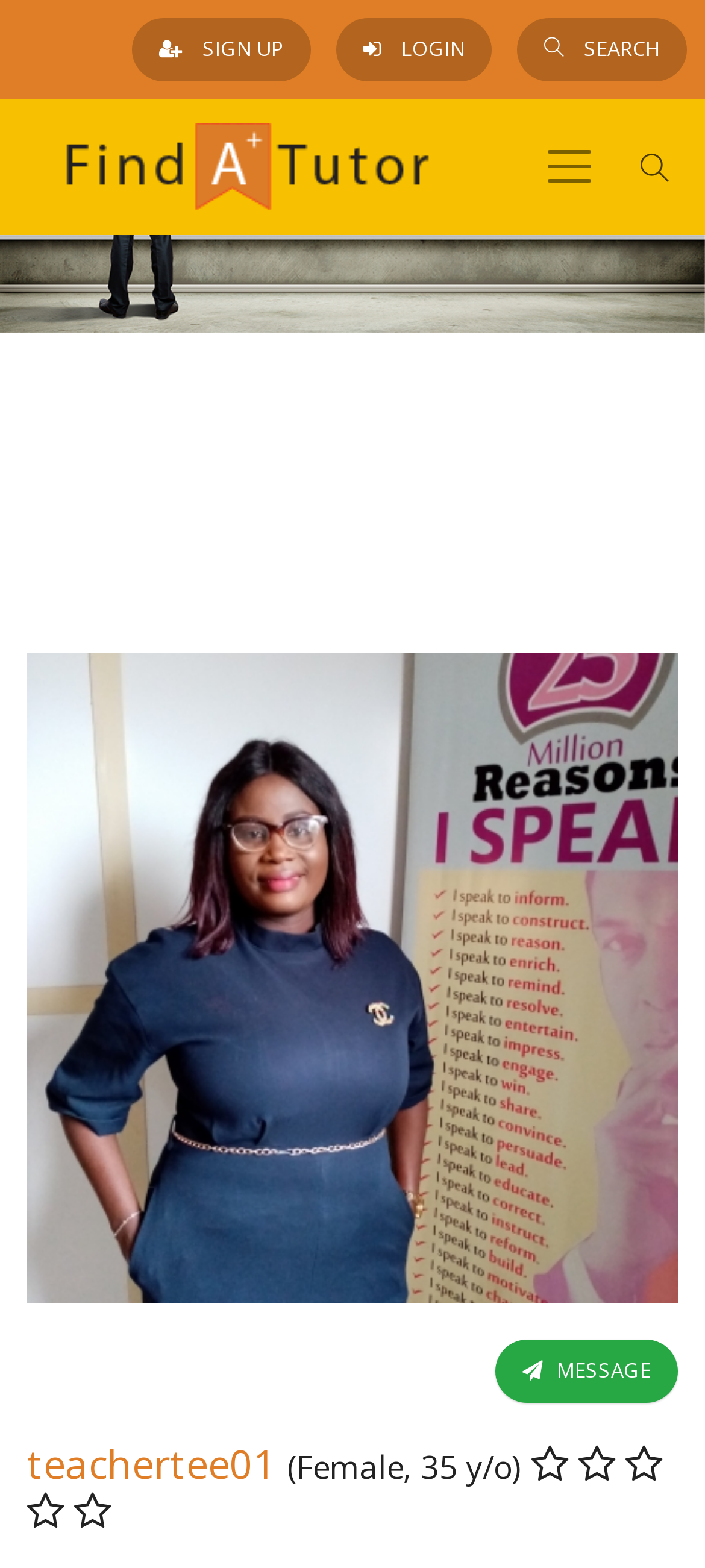What is the purpose of the 'MESSAGE' link?
Your answer should be a single word or phrase derived from the screenshot.

To send a message to the tutor